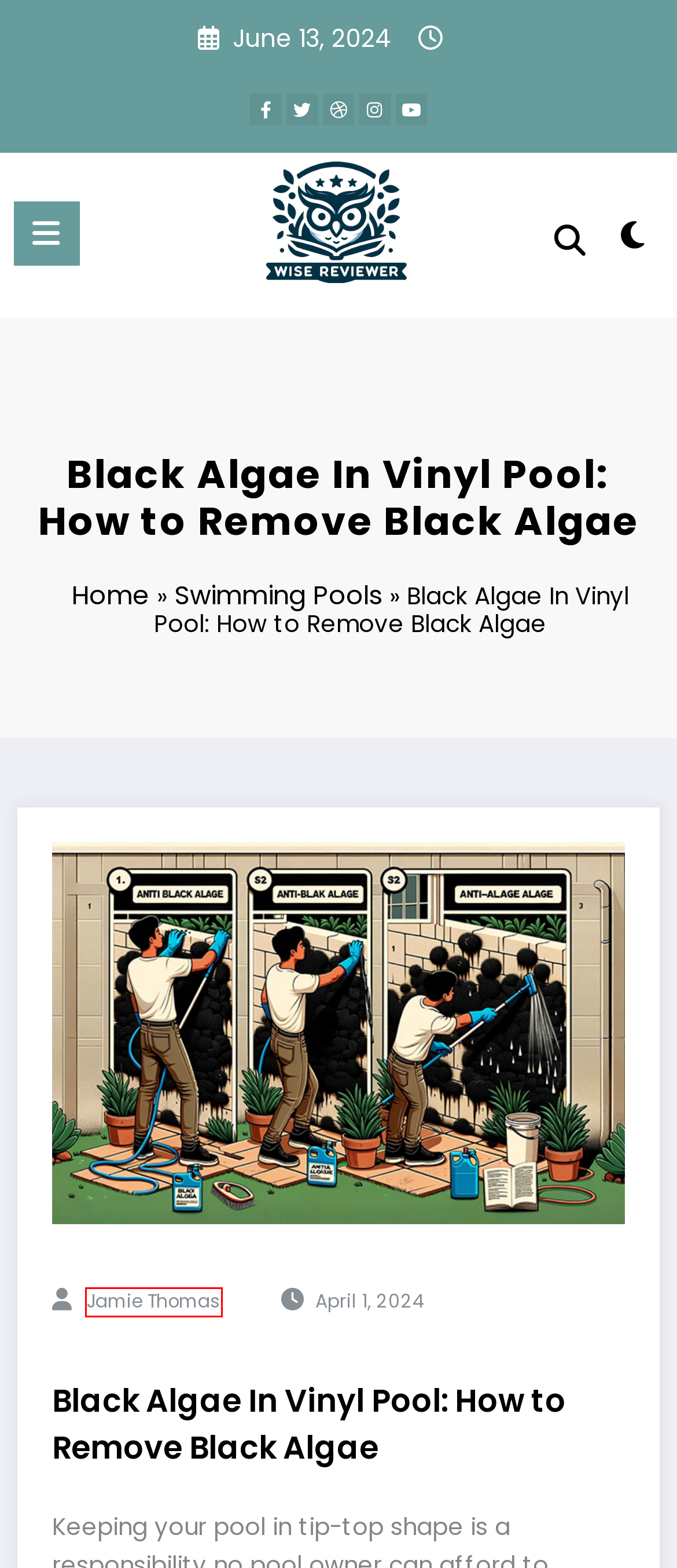Examine the screenshot of a webpage with a red bounding box around an element. Then, select the webpage description that best represents the new page after clicking the highlighted element. Here are the descriptions:
A. Jamie Thomas, Author at Wise Reviewer
B. Contact - Wise Reviewer
C. April 2024 - Wise Reviewer
D. Height Growth Tips Archives - Wise Reviewer
E. Swimming Pools Archives - Wise Reviewer
F. Disclaimer - Wise Reviewer
G. Bathroom Archives - Wise Reviewer
H. The Best Digital Pool Water Tester - Wise Reviewer

A